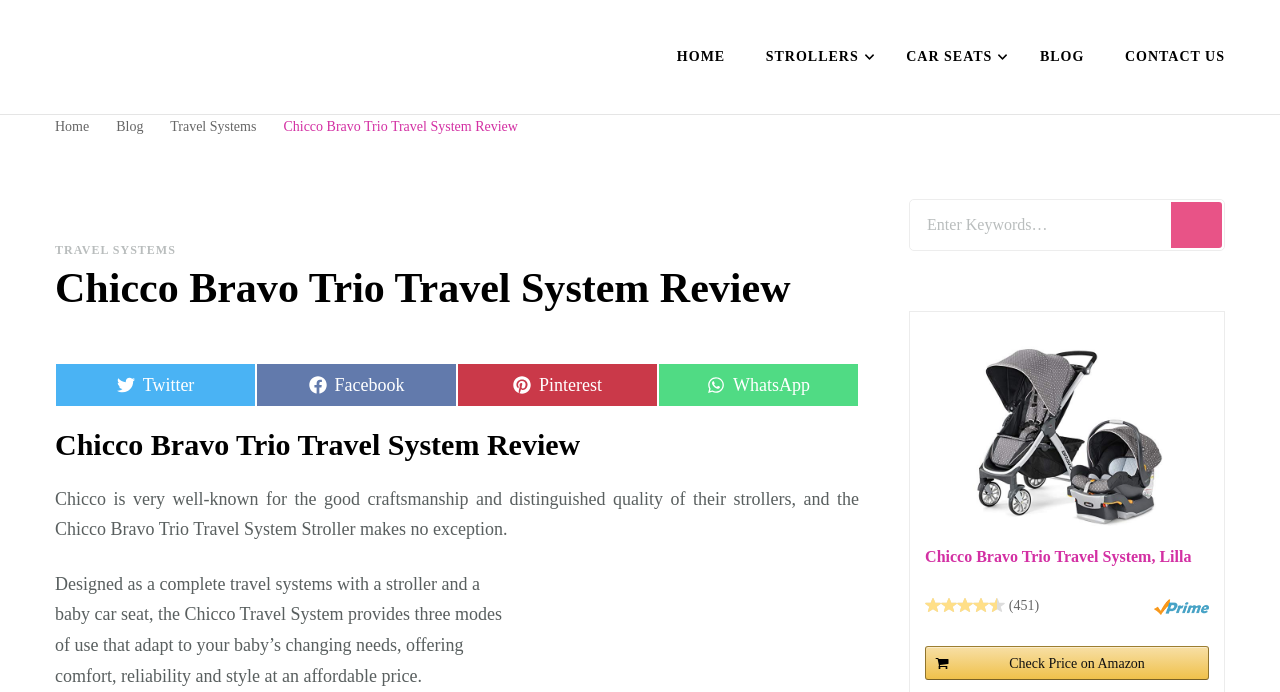What is the name of the specific stroller model being reviewed?
Refer to the image and answer the question using a single word or phrase.

Bravo Trio Travel System